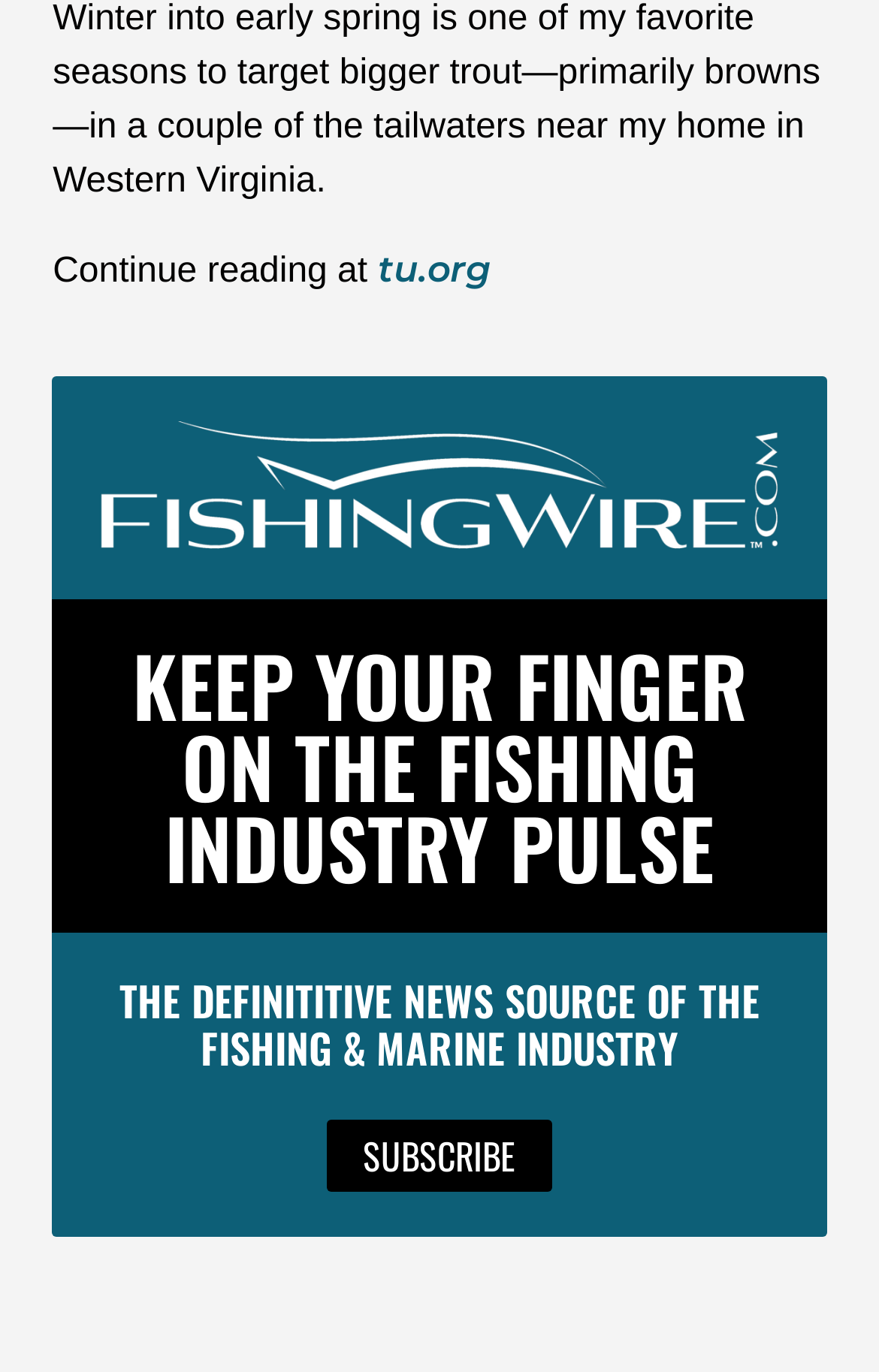What action can a user take to stay updated on the fishing industry?
Based on the screenshot, answer the question with a single word or phrase.

Subscribe